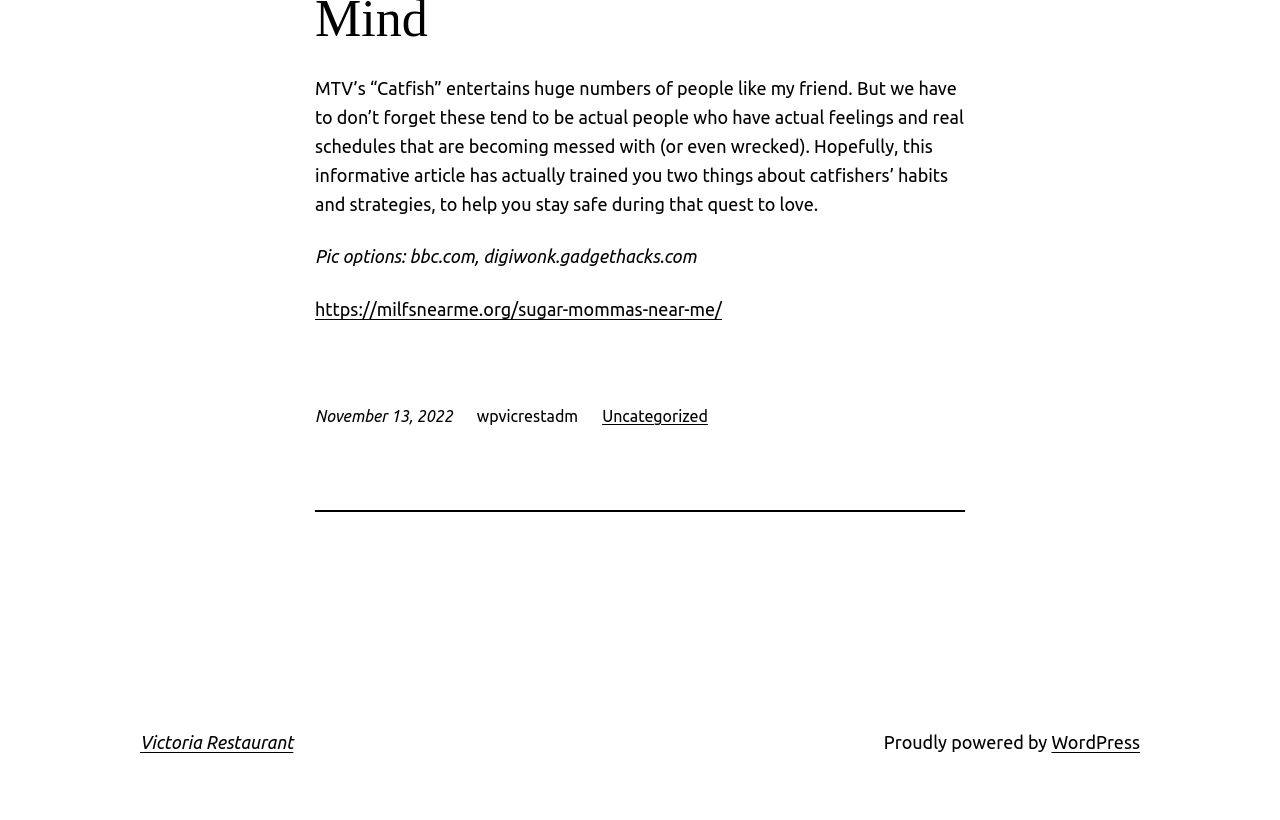Respond with a single word or phrase to the following question:
What is the topic of the article?

Catfishers' habits and strategies